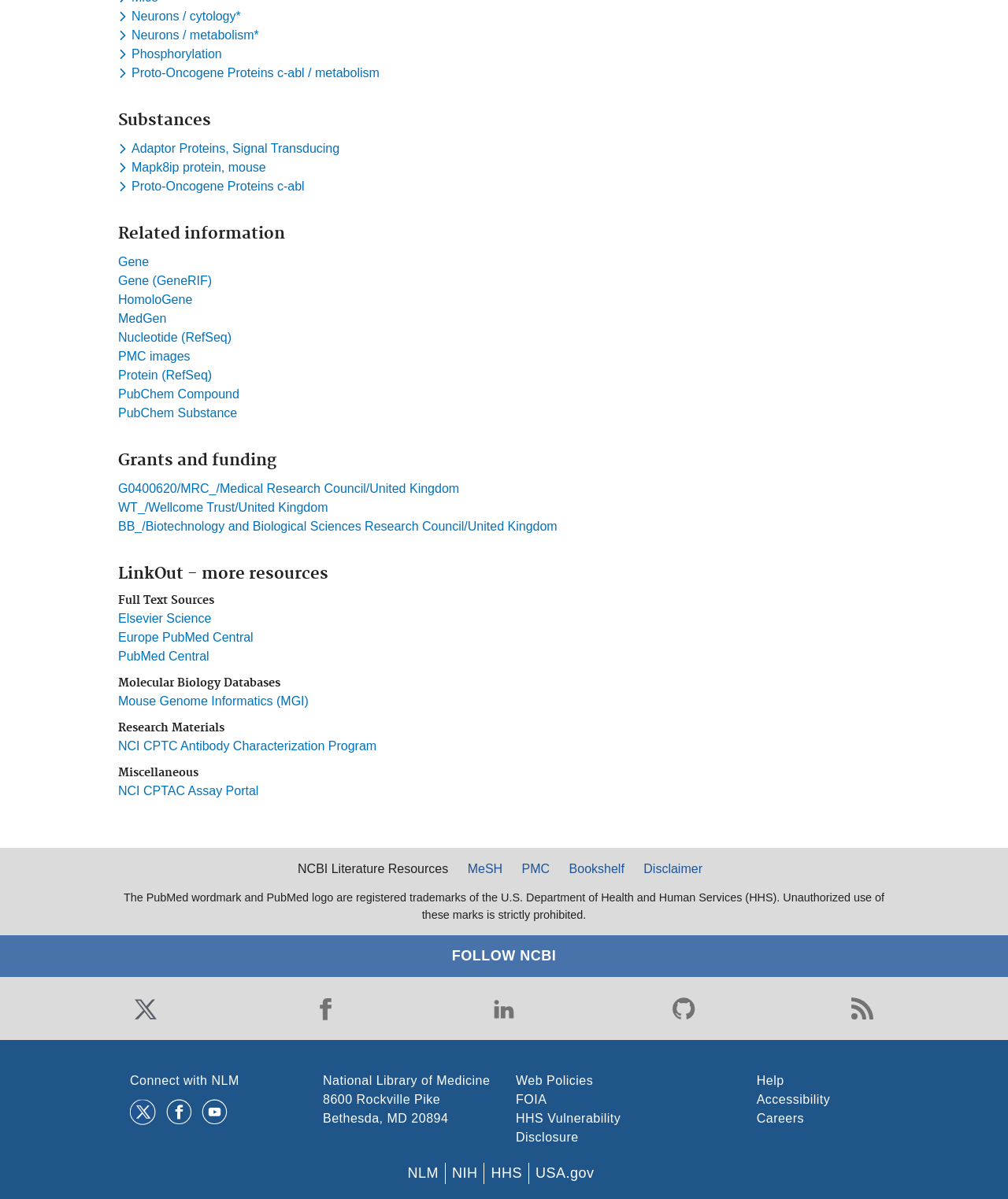Utilize the information from the image to answer the question in detail:
What is the link 'G0400620/MRC_/Medical Research Council/United Kingdom' related to?

The link 'G0400620/MRC_/Medical Research Council/United Kingdom' is under the heading 'Grants and funding', so it is related to grants and funding.